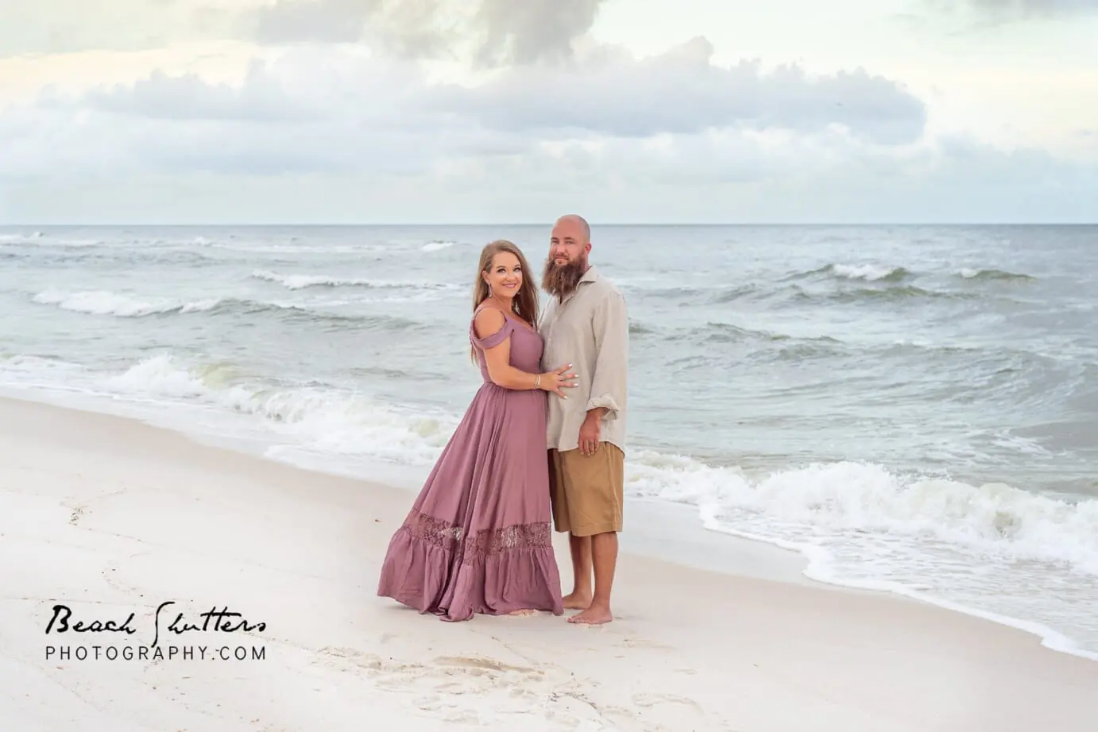Provide your answer to the question using just one word or phrase: What is the man wearing on his upper body?

Beige shirt